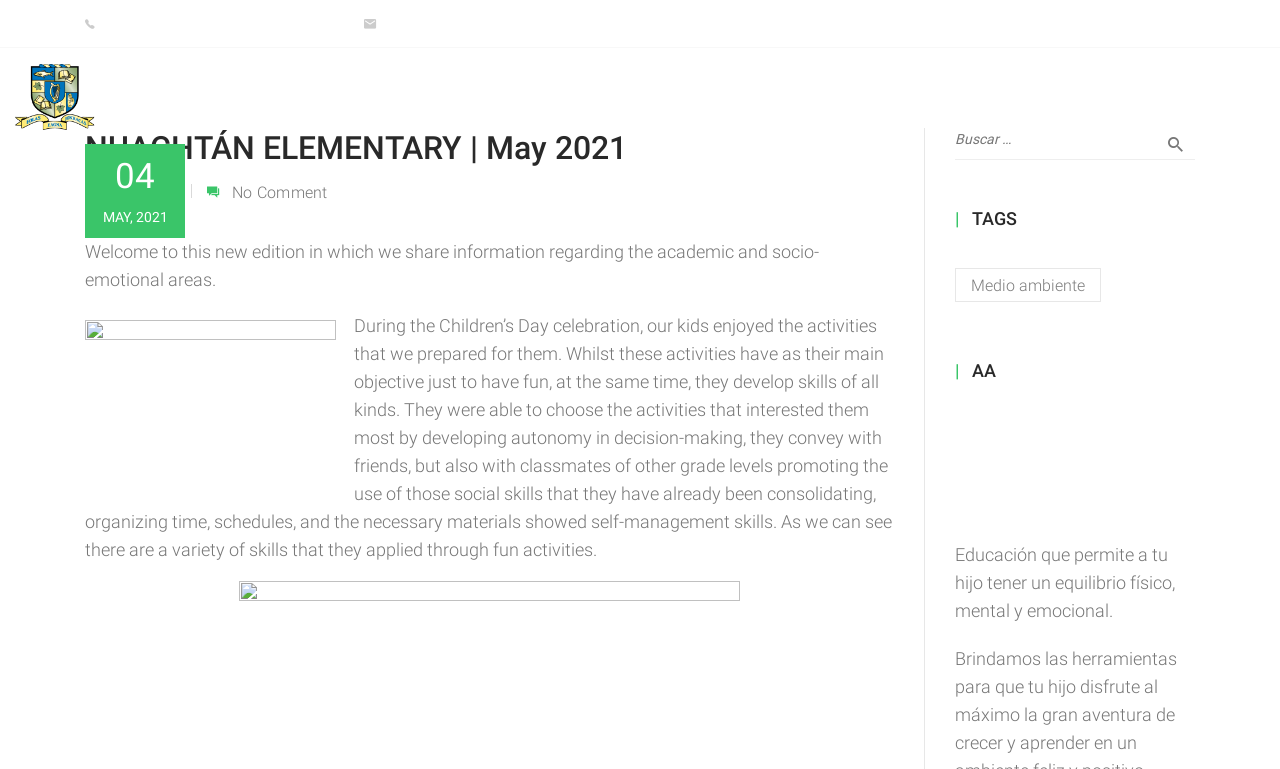What is the purpose of the activities during Children's Day celebration?
Provide a concise answer using a single word or phrase based on the image.

To have fun and develop skills